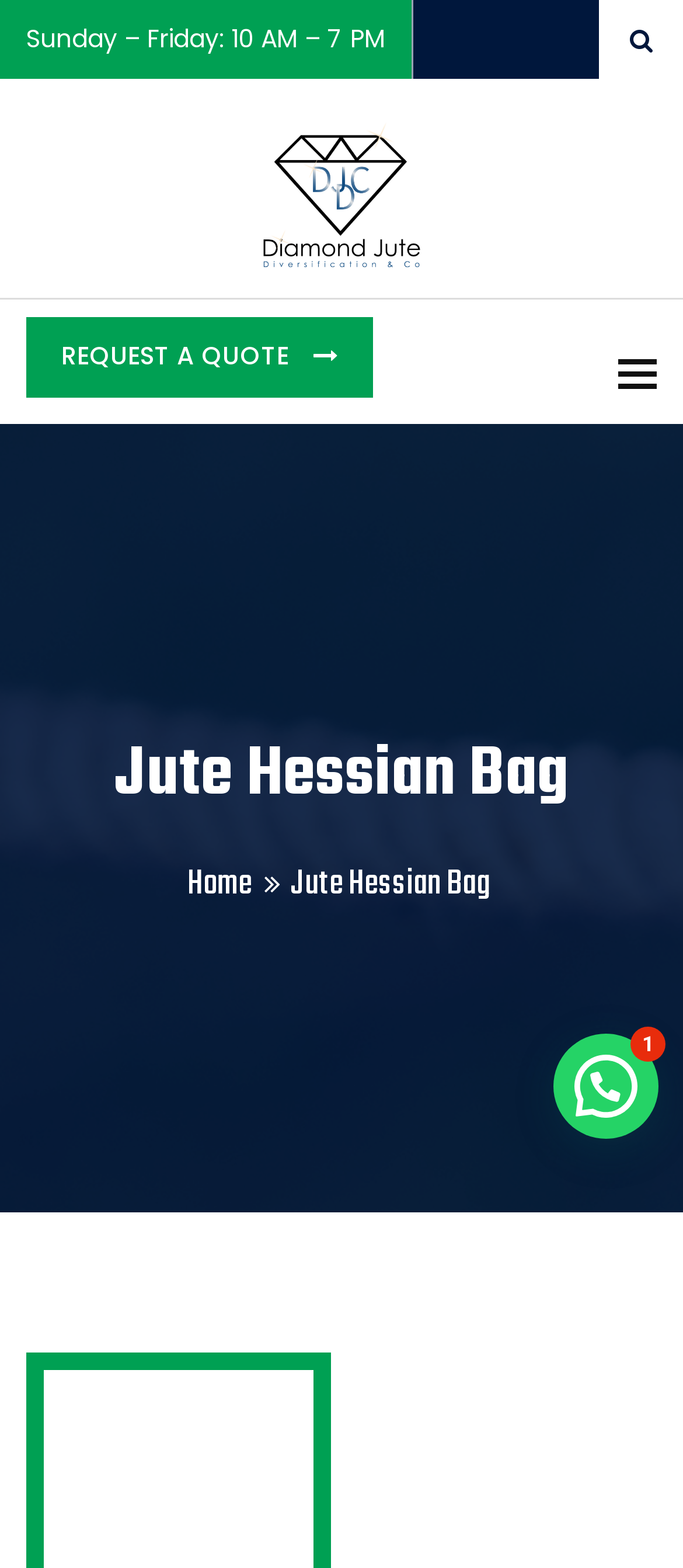What is the main product category of the company?
Please respond to the question with as much detail as possible.

I looked at the main content section of the webpage and found a heading that says 'Jute Hessian Bag', which suggests that it is the main product category of the company.